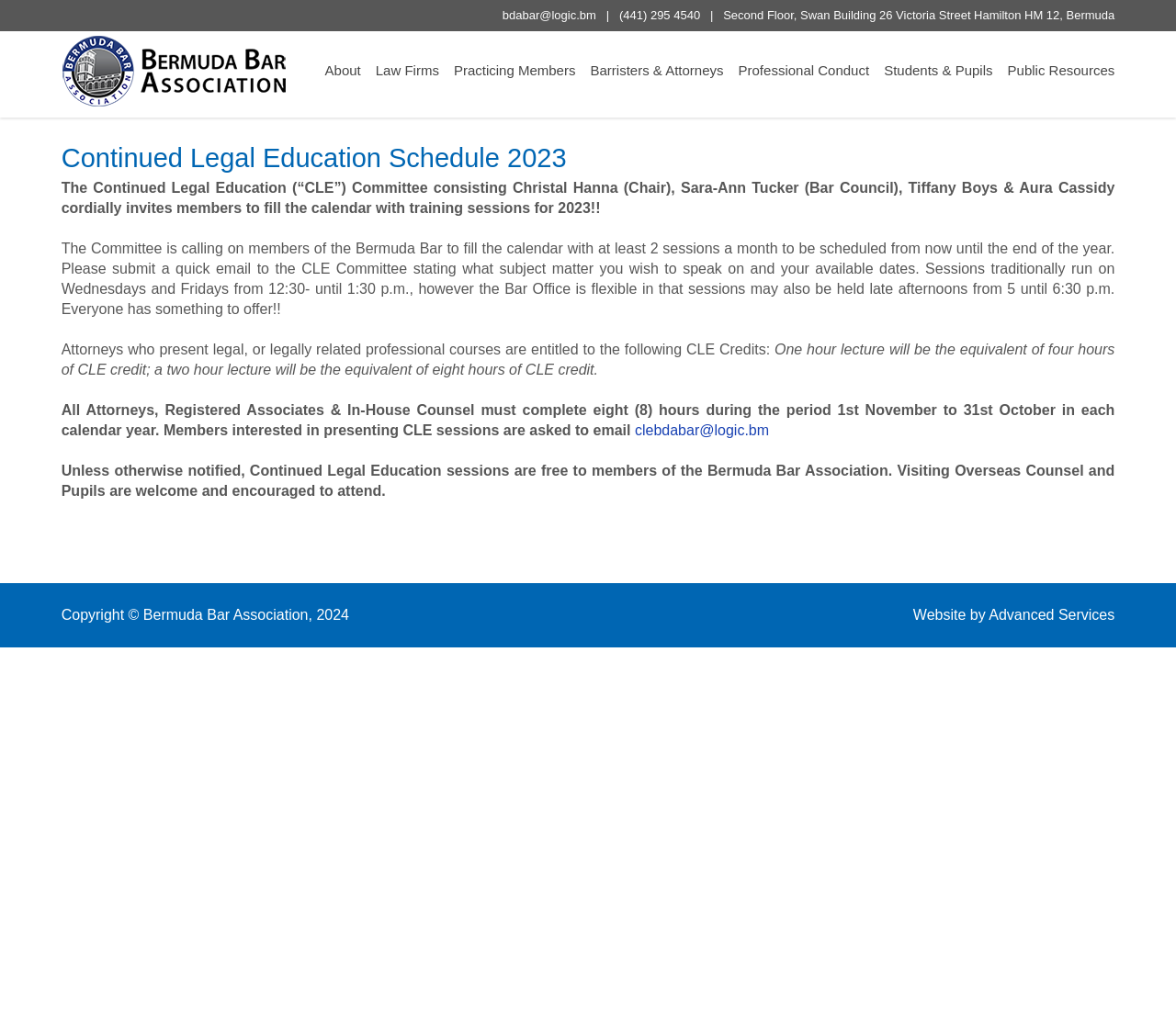Please study the image and answer the question comprehensively:
What is the email address to submit CLE session proposals?

I found the email address by looking at the text content of the link element with the bounding box coordinates [0.54, 0.413, 0.654, 0.428], which is 'clebdabar@logic.bm'.